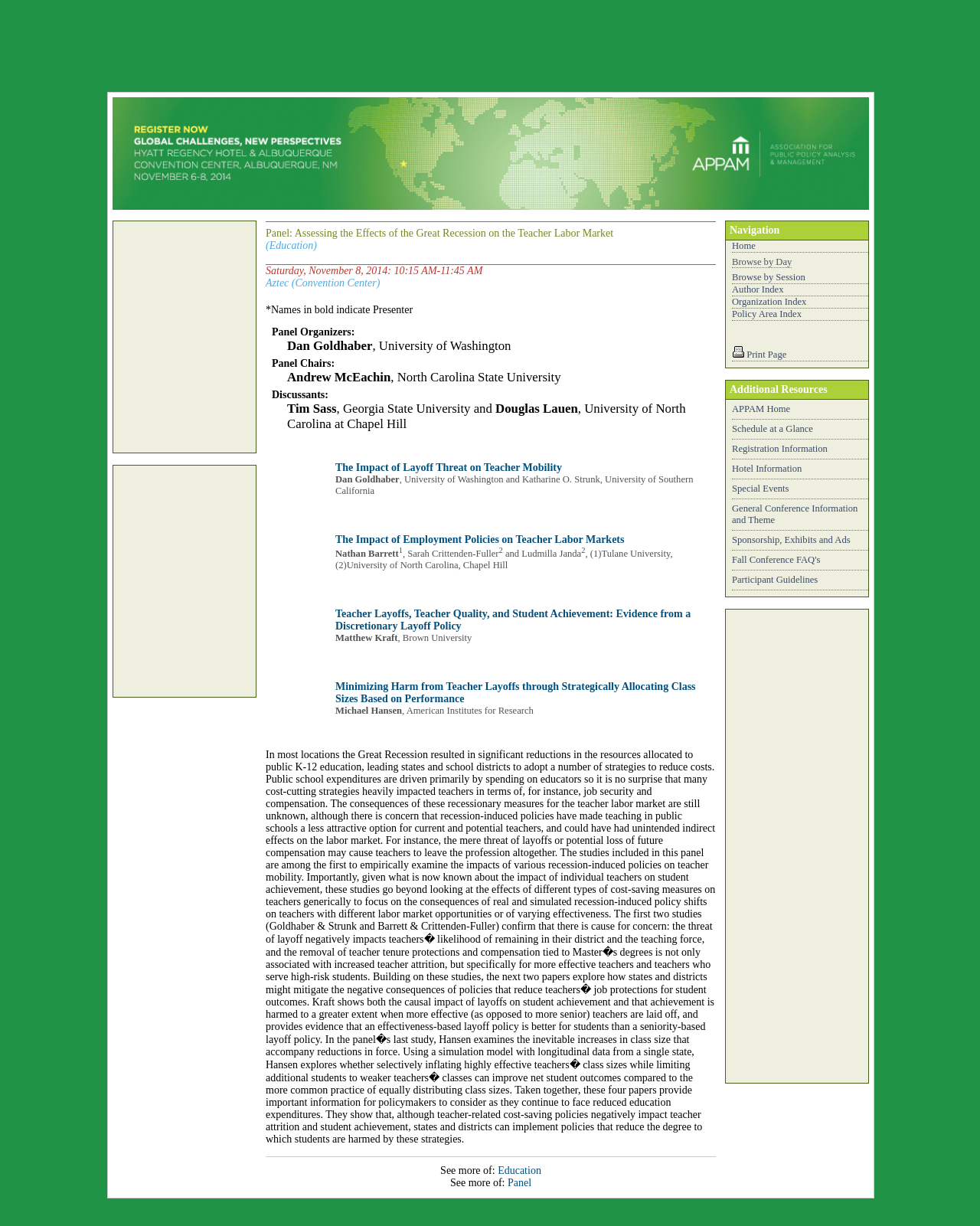Pinpoint the bounding box coordinates of the clickable element needed to complete the instruction: "Click the 'Browser Media' link". The coordinates should be provided as four float numbers between 0 and 1: [left, top, right, bottom].

None